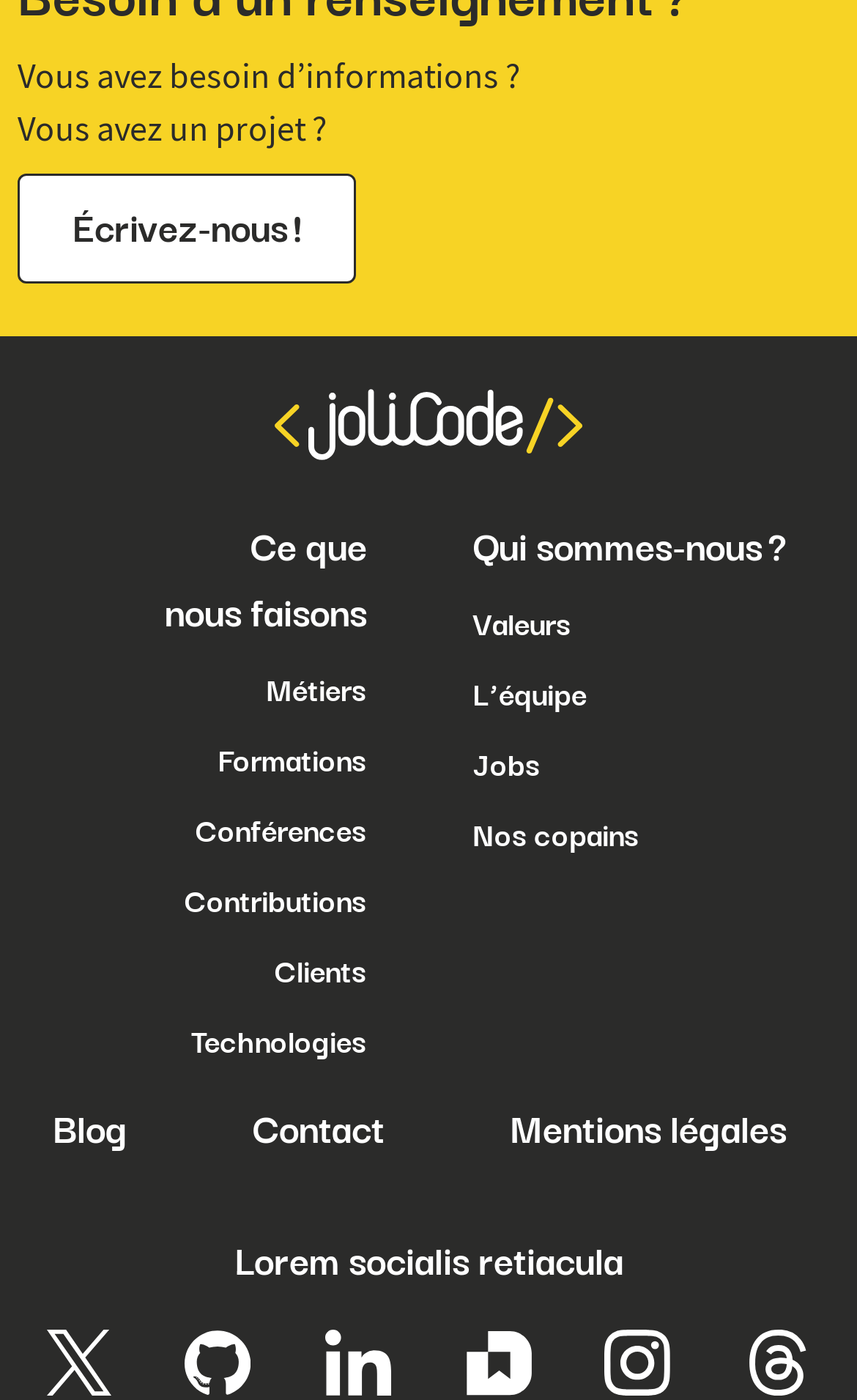What is the first link in the 'Ce que nous faisons' section?
Refer to the image and answer the question using a single word or phrase.

Métiers